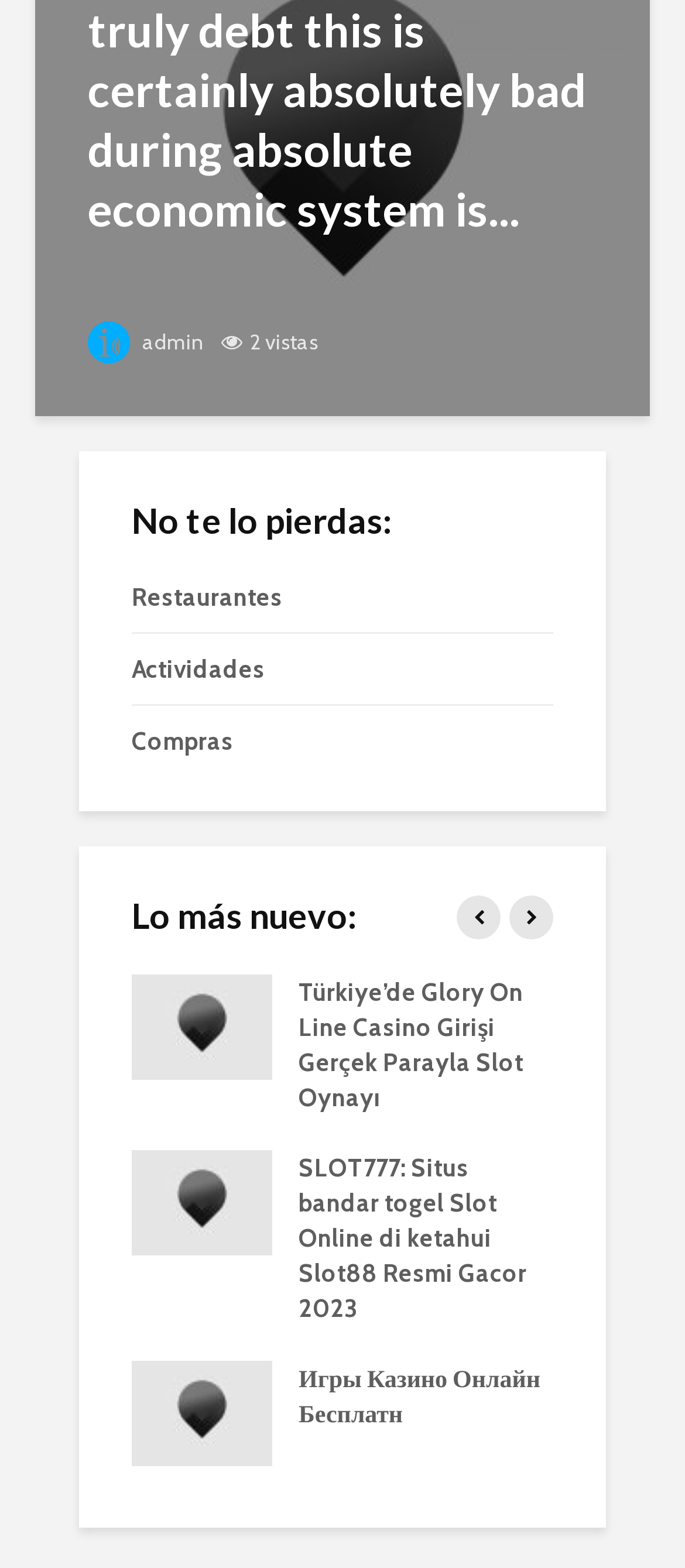Provide a brief response using a word or short phrase to this question:
What is the text of the first link on the webpage?

truly debt this is certainly absolutely bad during absolute economic system is actually these days simpler and convenient than previously. Quick accounts